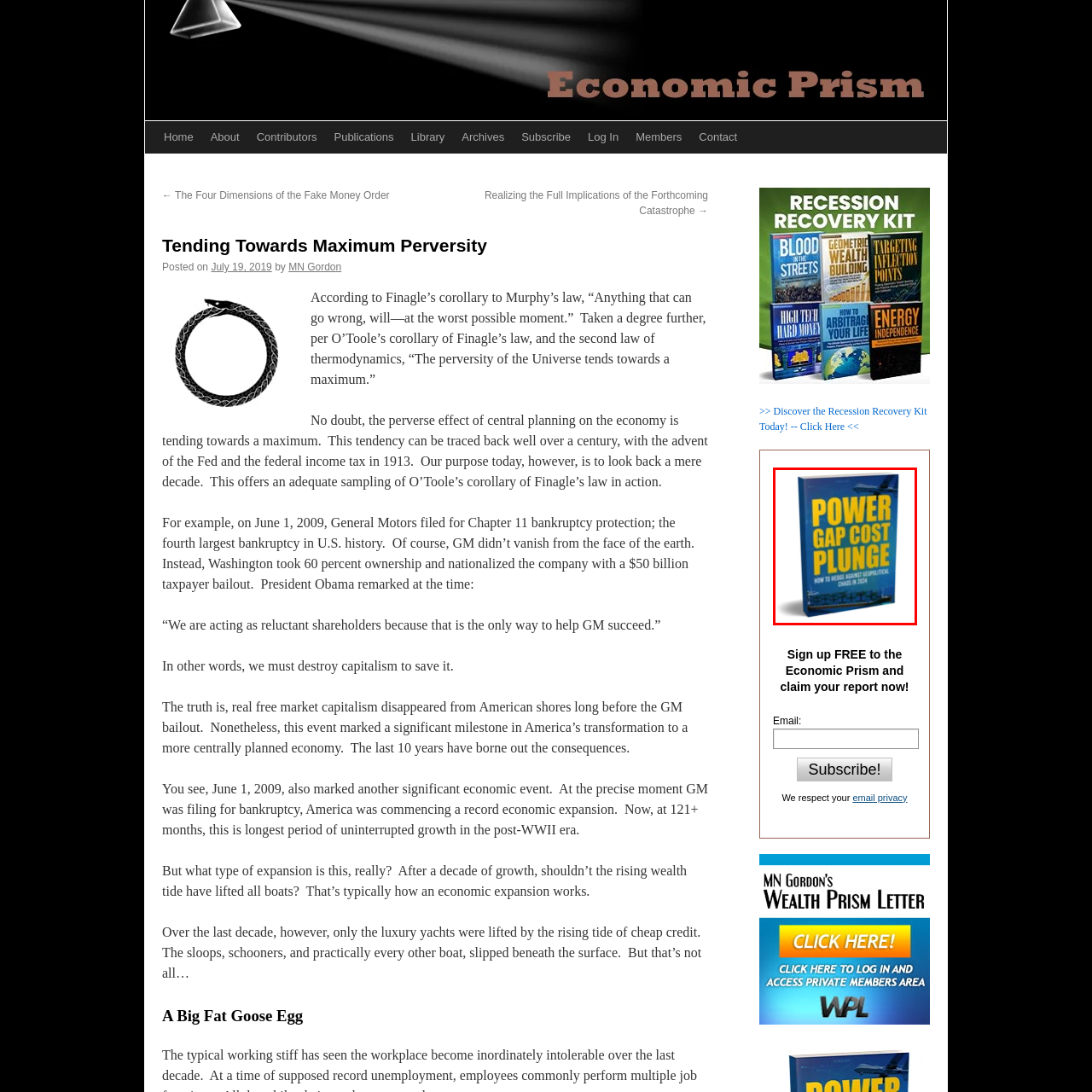What is the theme of the illustrative graphic?  
Observe the image highlighted by the red bounding box and supply a detailed response derived from the visual information in the image.

The illustrative graphic on the cover likely represents maritime shipping or aviation, which enhances the theme of global trade and its vulnerabilities.